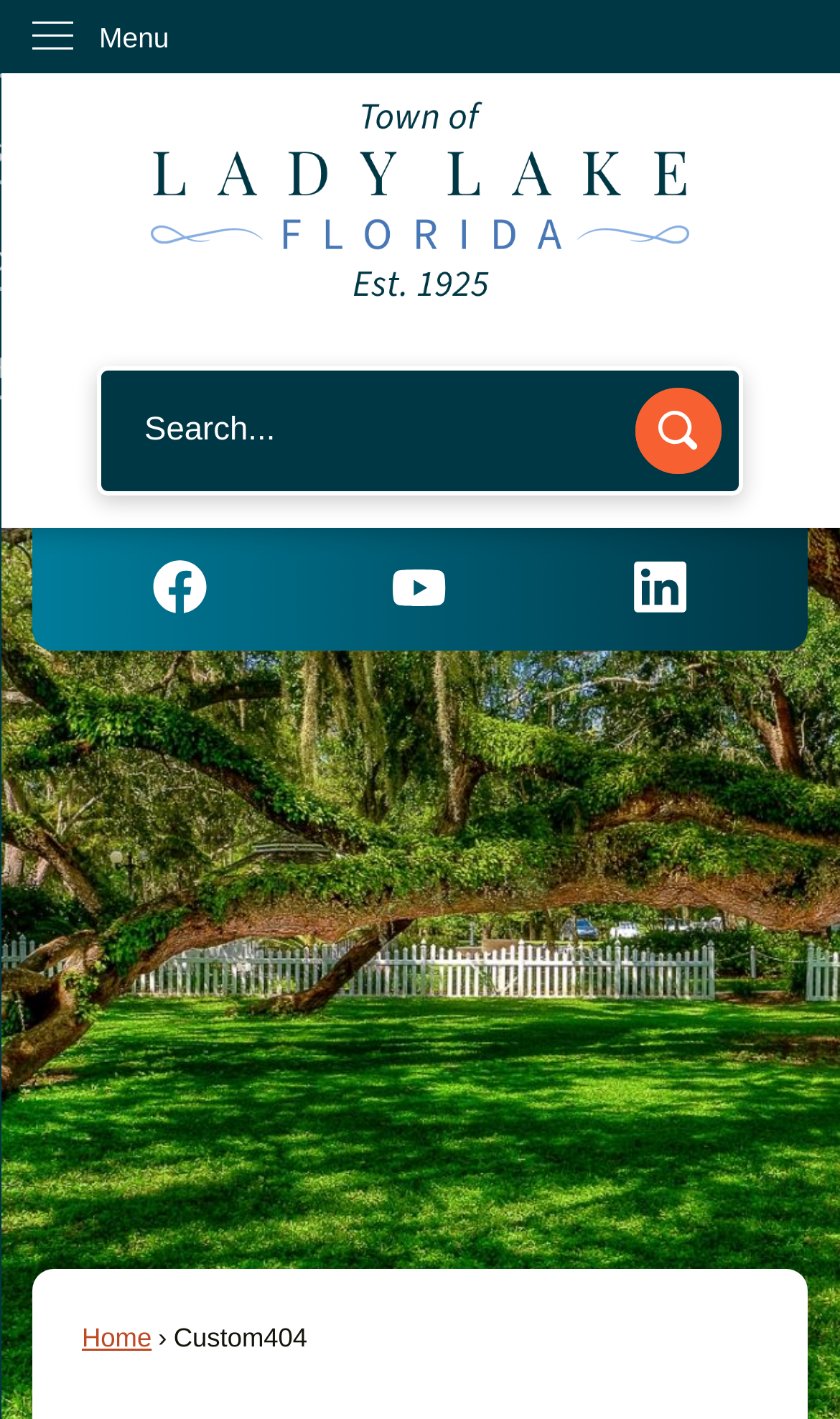What is the orientation of the menu?
Give a comprehensive and detailed explanation for the question.

The menu element on the webpage has a vertical orientation, indicating that its items are stacked on top of each other. This is evident from the bounding box coordinates of the menu element, which spans the entire height of the webpage.